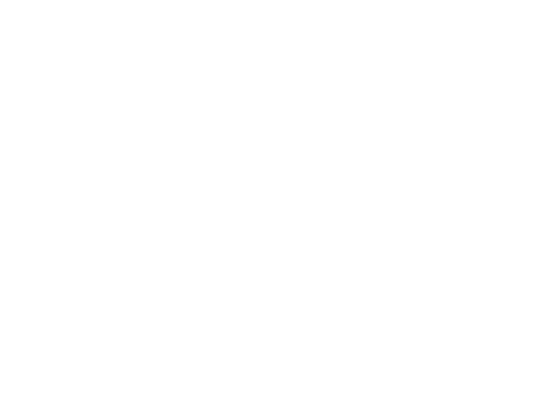Elaborate on the elements present in the image.

The image features a design representing "heat transfer labels for clothing." These labels are essential for branding and identifying various garments, showcasing the functionality and aesthetic involved in modern clothing design. The labels are typically made from heat-sensitive materials that adhere to fabric surfaces when subjected to heat, making them a popular choice for custom clothing manufacturers. This specific image likely illustrates the variety available in the heat transfer label options, emphasizing quality and customization for clothing brands. The context suggests a focus on affordability and original factory production, appealing to businesses looking to enhance their product identity without incurring high costs.